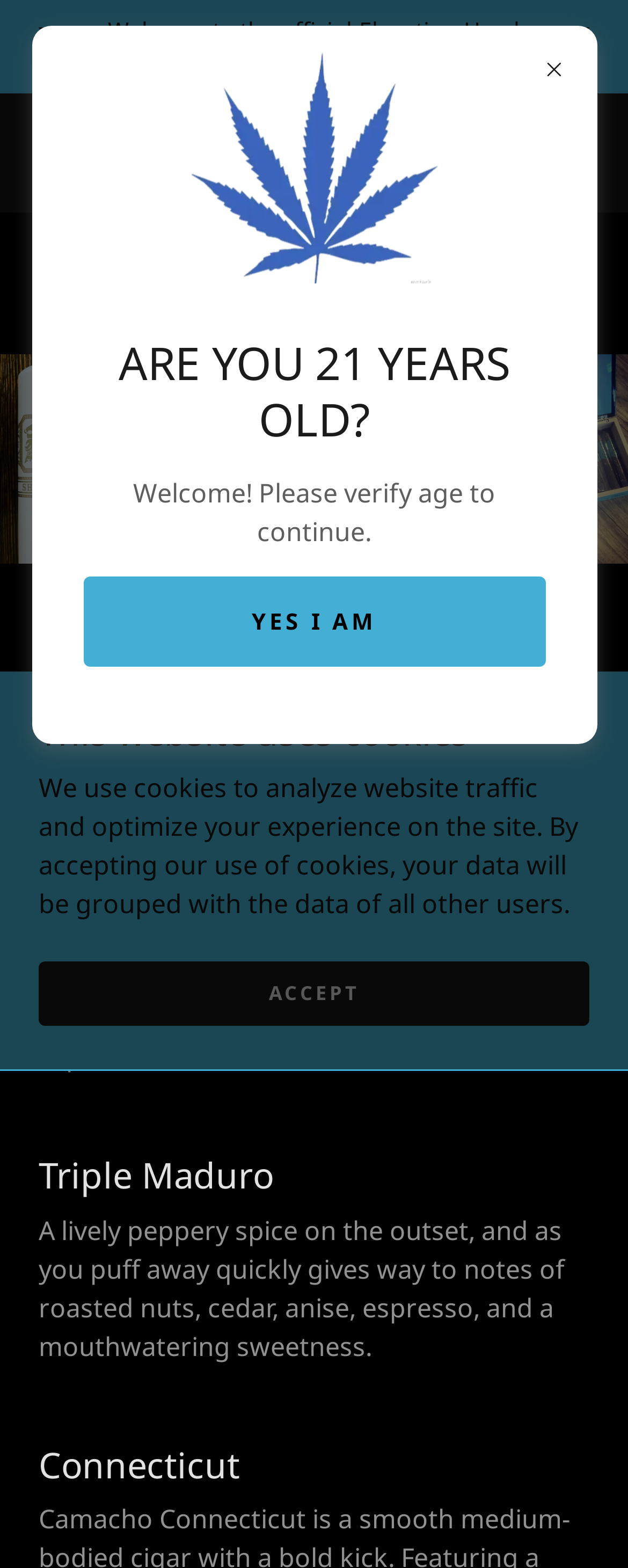Please provide a one-word or short phrase answer to the question:
What type of products are featured on the webpage?

Cigars